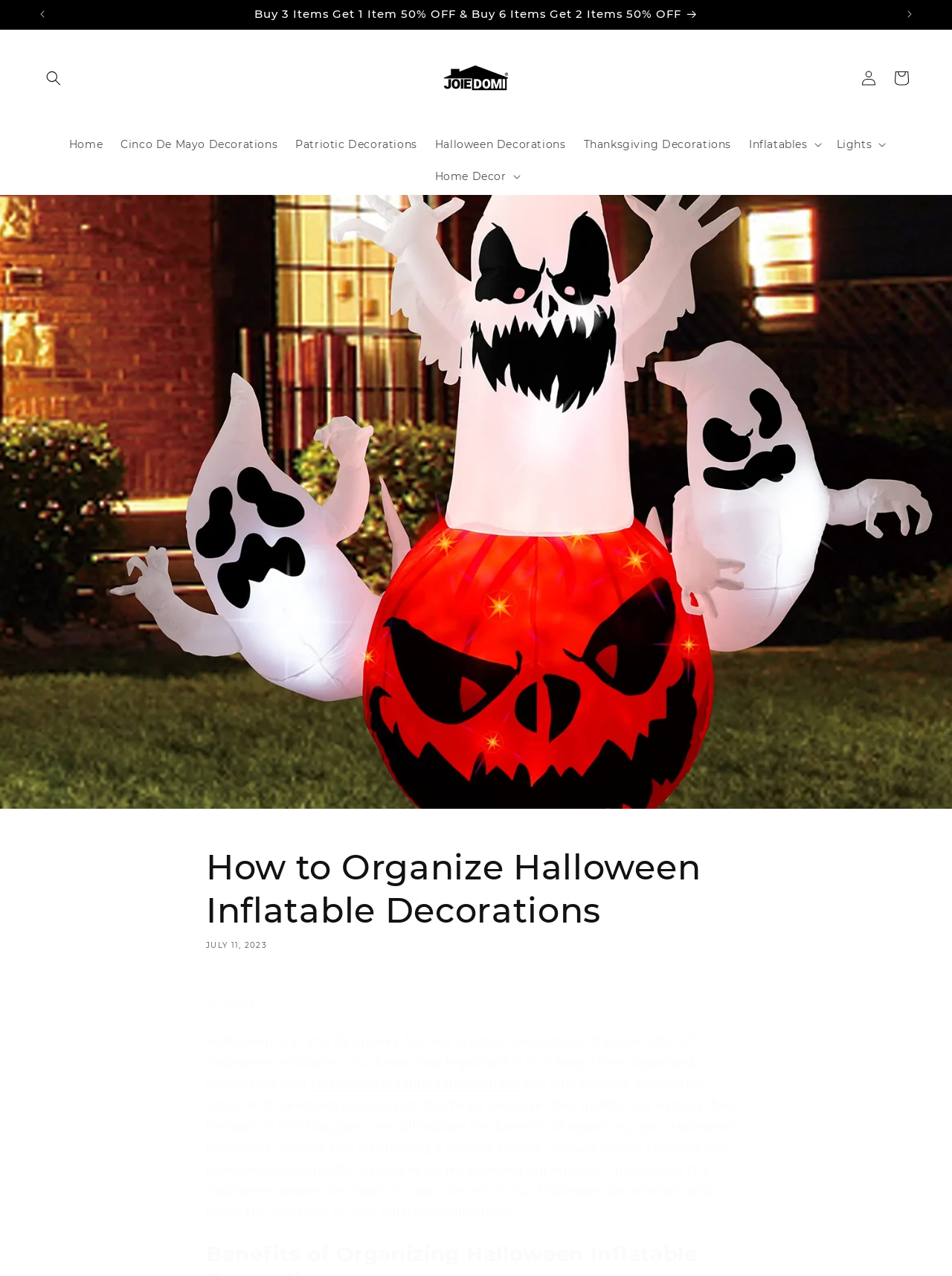What is the name of the website? Refer to the image and provide a one-word or short phrase answer.

JOIEDOMI